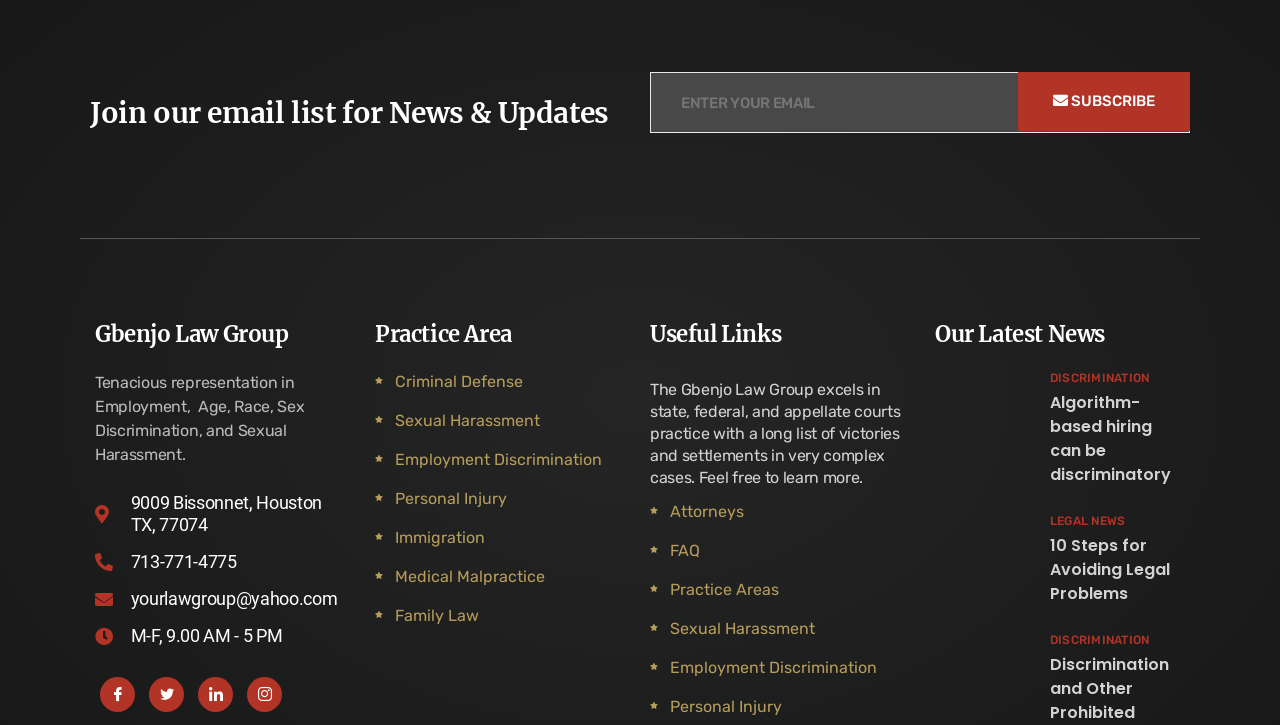Locate the bounding box coordinates of the element that should be clicked to fulfill the instruction: "Visit the Facebook page".

[0.078, 0.934, 0.105, 0.982]